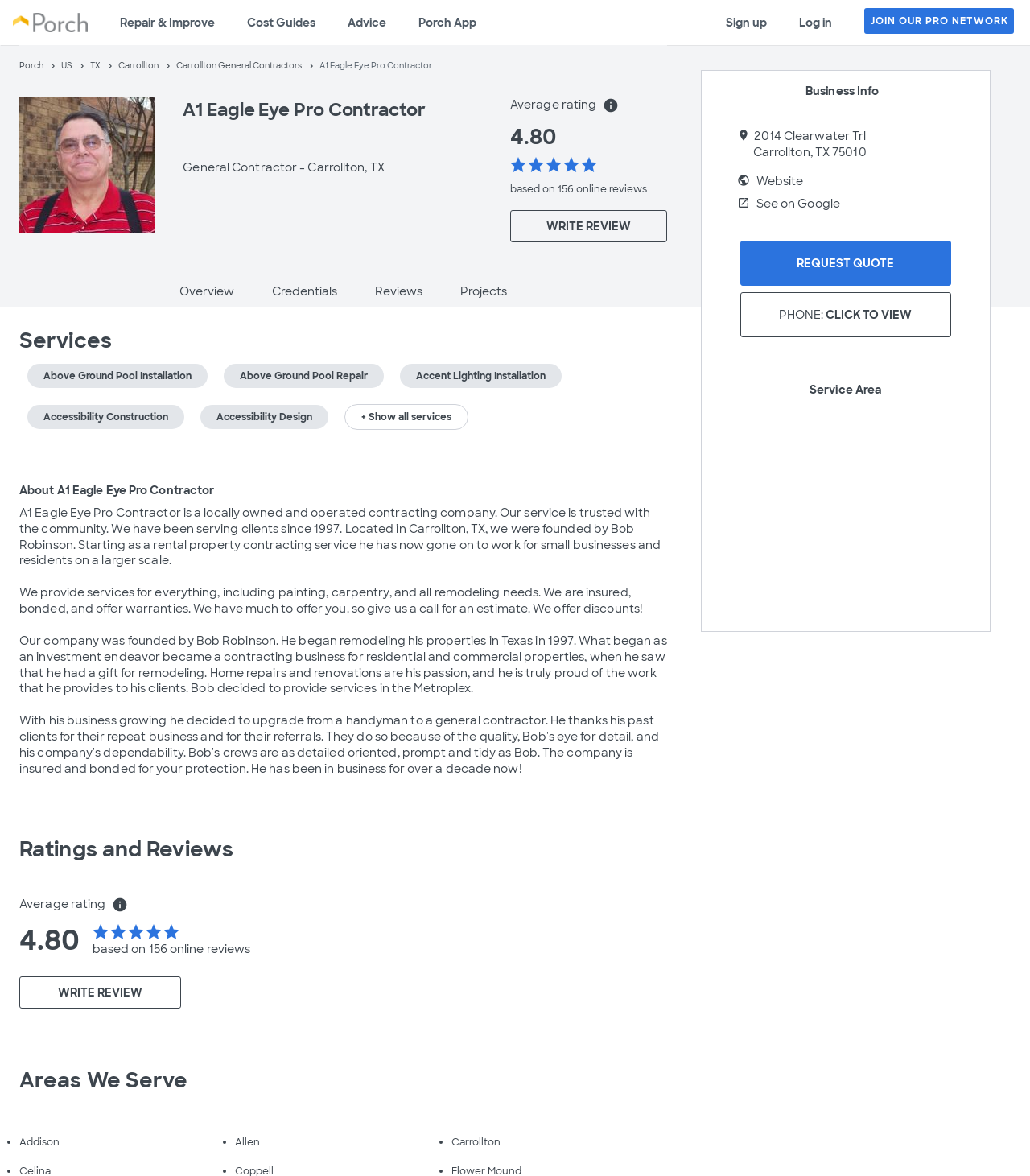From the webpage screenshot, predict the bounding box of the UI element that matches this description: "Advice".

[0.322, 0.0, 0.391, 0.038]